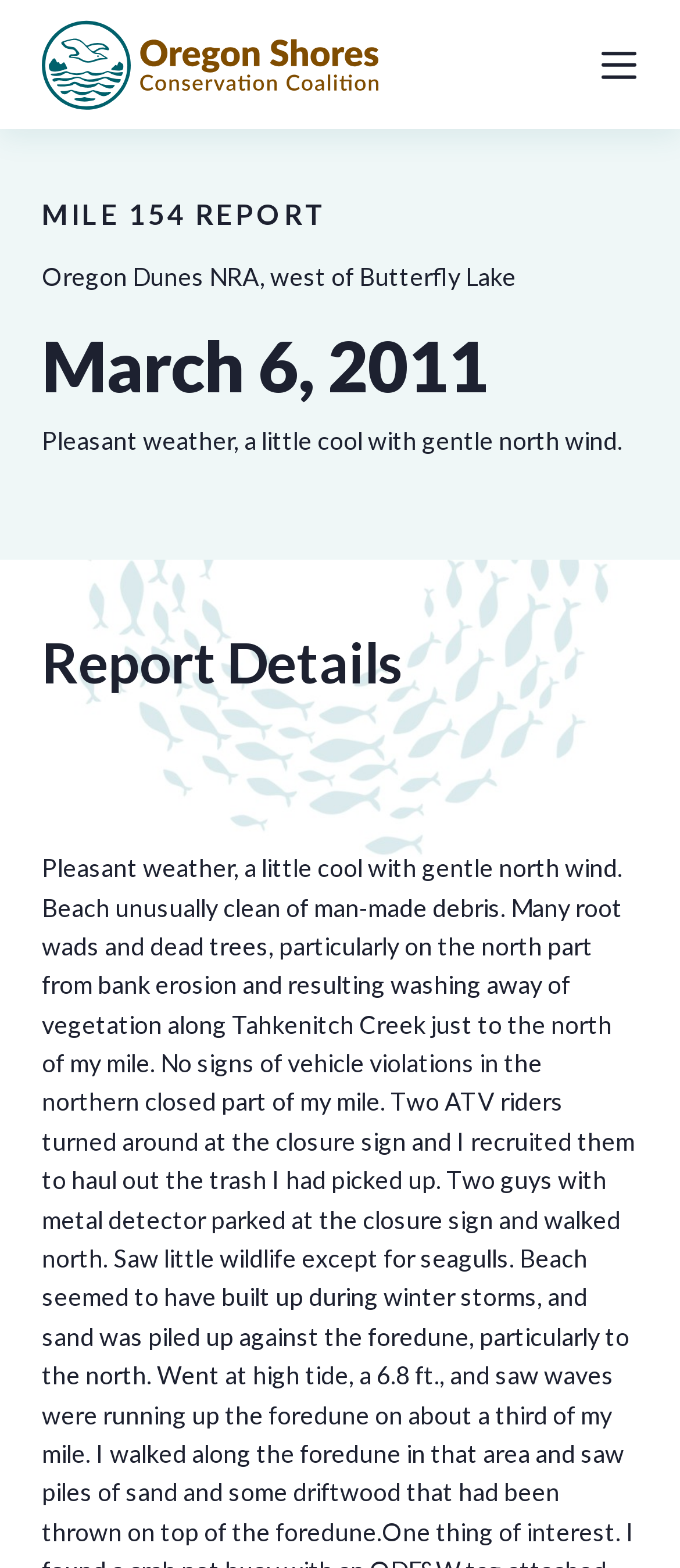What is the date of the report?
Refer to the image and give a detailed answer to the query.

I found the date of the report by looking at the heading 'March 6, 2011' which is located below the location of the report.